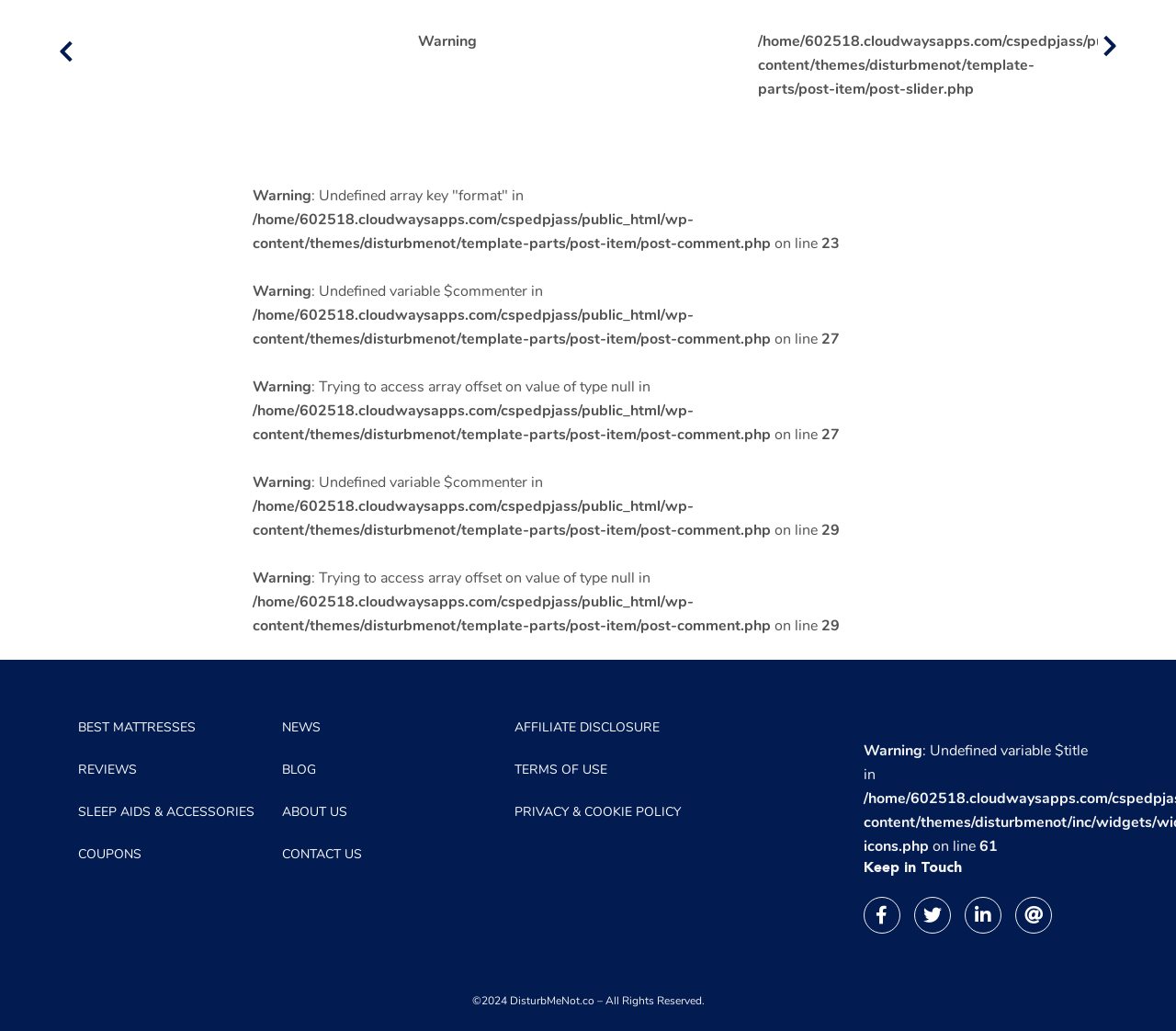Determine the bounding box coordinates for the clickable element required to fulfill the instruction: "Click the 'Next' button". Provide the coordinates as four float numbers between 0 and 1, i.e., [left, top, right, bottom].

[0.938, 0.034, 0.953, 0.051]